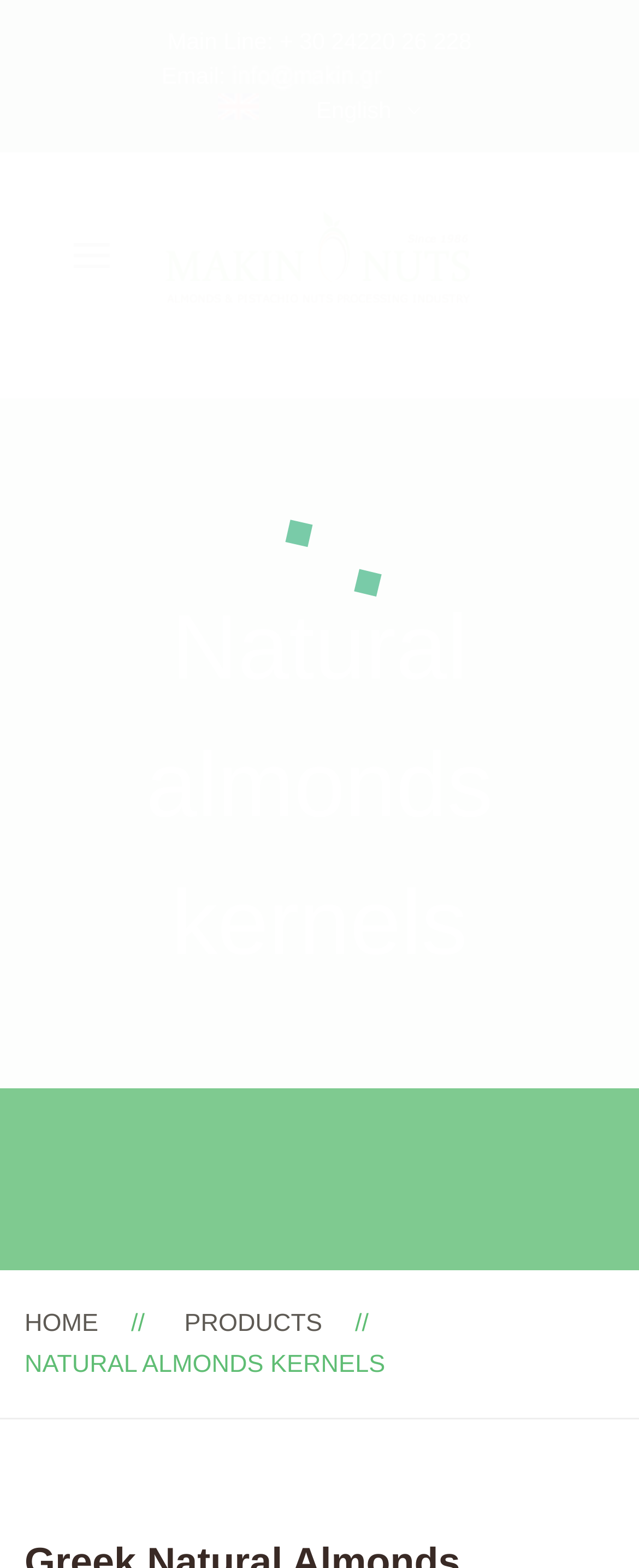Locate the bounding box of the UI element with the following description: "Home".

[0.038, 0.835, 0.154, 0.853]